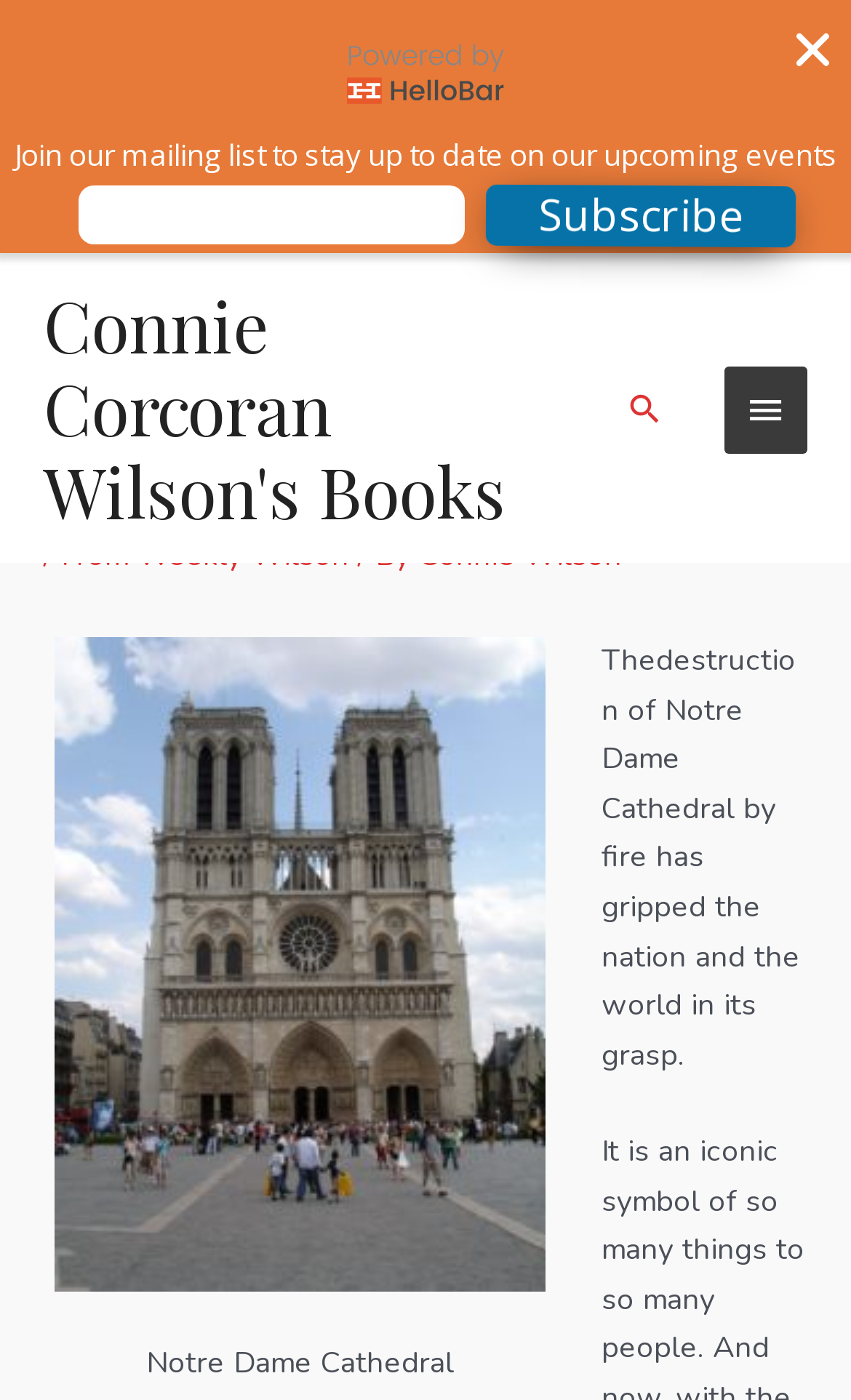What is the main topic of the article?
Carefully analyze the image and provide a thorough answer to the question.

I found the answer by looking at the static text element, which says 'The destruction of Notre Dame Cathedral by fire has gripped the nation and the world in its grasp.' This indicates that the main topic of the article is the destruction of Notre Dame Cathedral by fire.